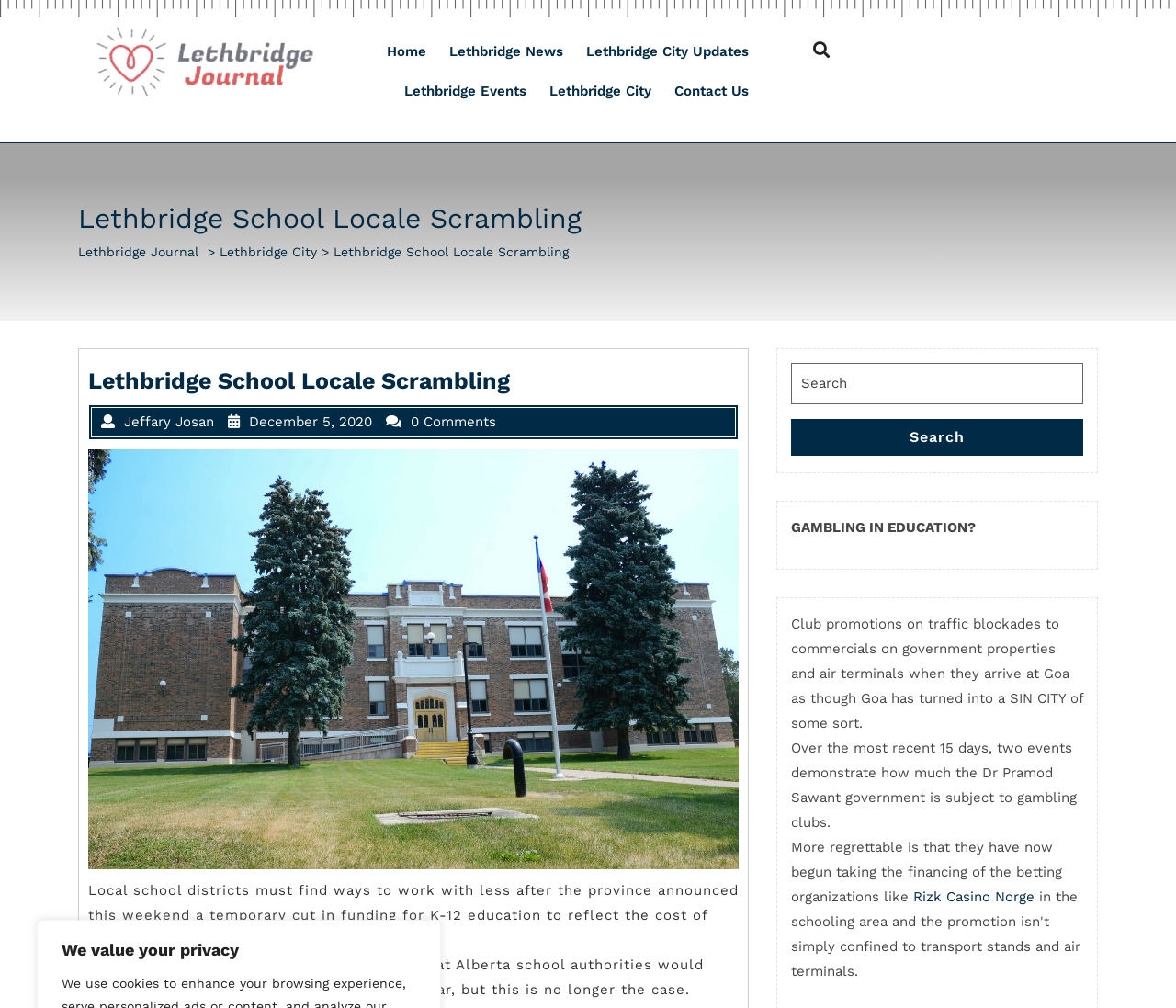Specify the bounding box coordinates of the element's region that should be clicked to achieve the following instruction: "Search for something". The bounding box coordinates consist of four float numbers between 0 and 1, in the format [left, top, right, bottom].

[0.673, 0.36, 0.921, 0.401]